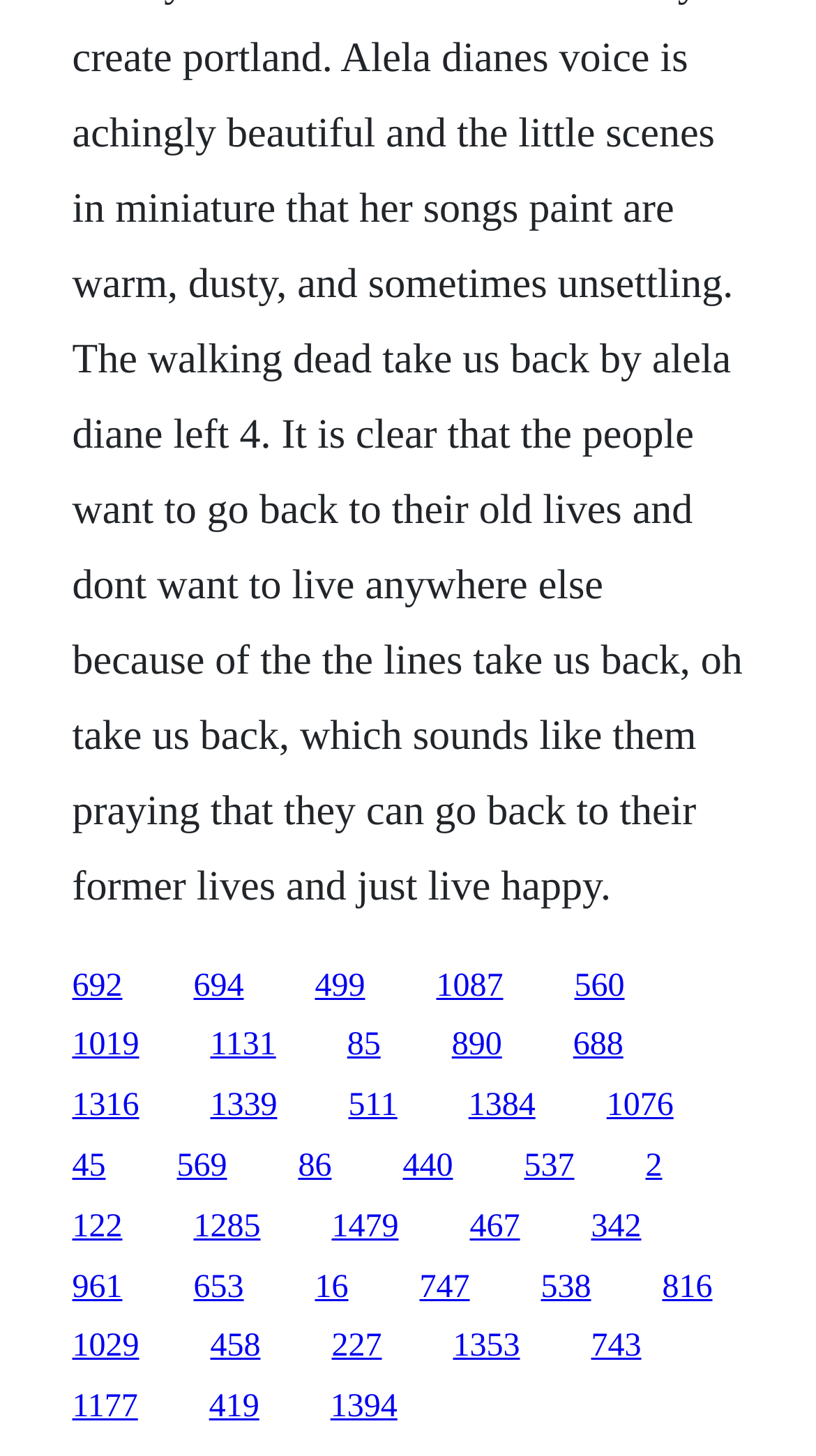Based on what you see in the screenshot, provide a thorough answer to this question: What is the horizontal position of the link '816'?

I compared the x1 and x2 coordinates of the link '816' with other links and found that it has one of the largest x1 and x2 values, indicating that it is located at the right side of the webpage.